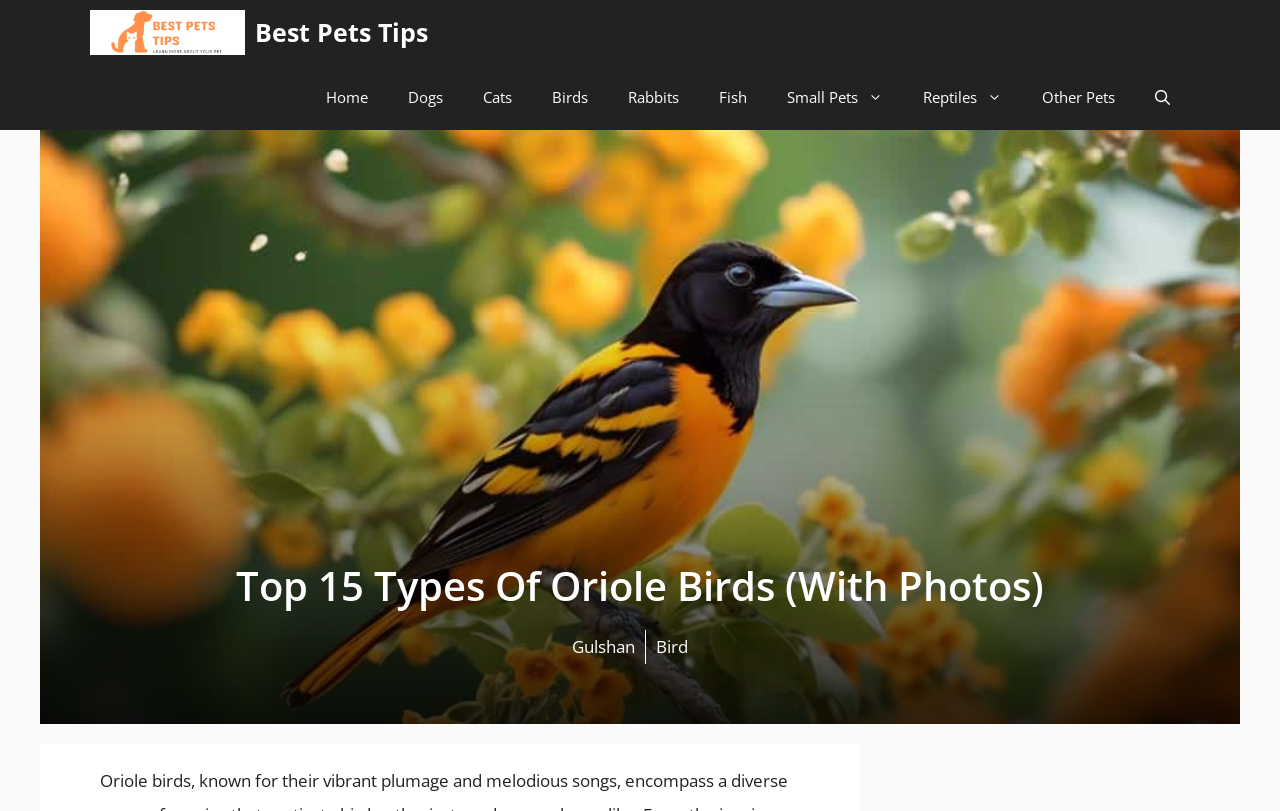Identify the bounding box coordinates of the region that needs to be clicked to carry out this instruction: "open the search bar". Provide these coordinates as four float numbers ranging from 0 to 1, i.e., [left, top, right, bottom].

[0.887, 0.08, 0.93, 0.16]